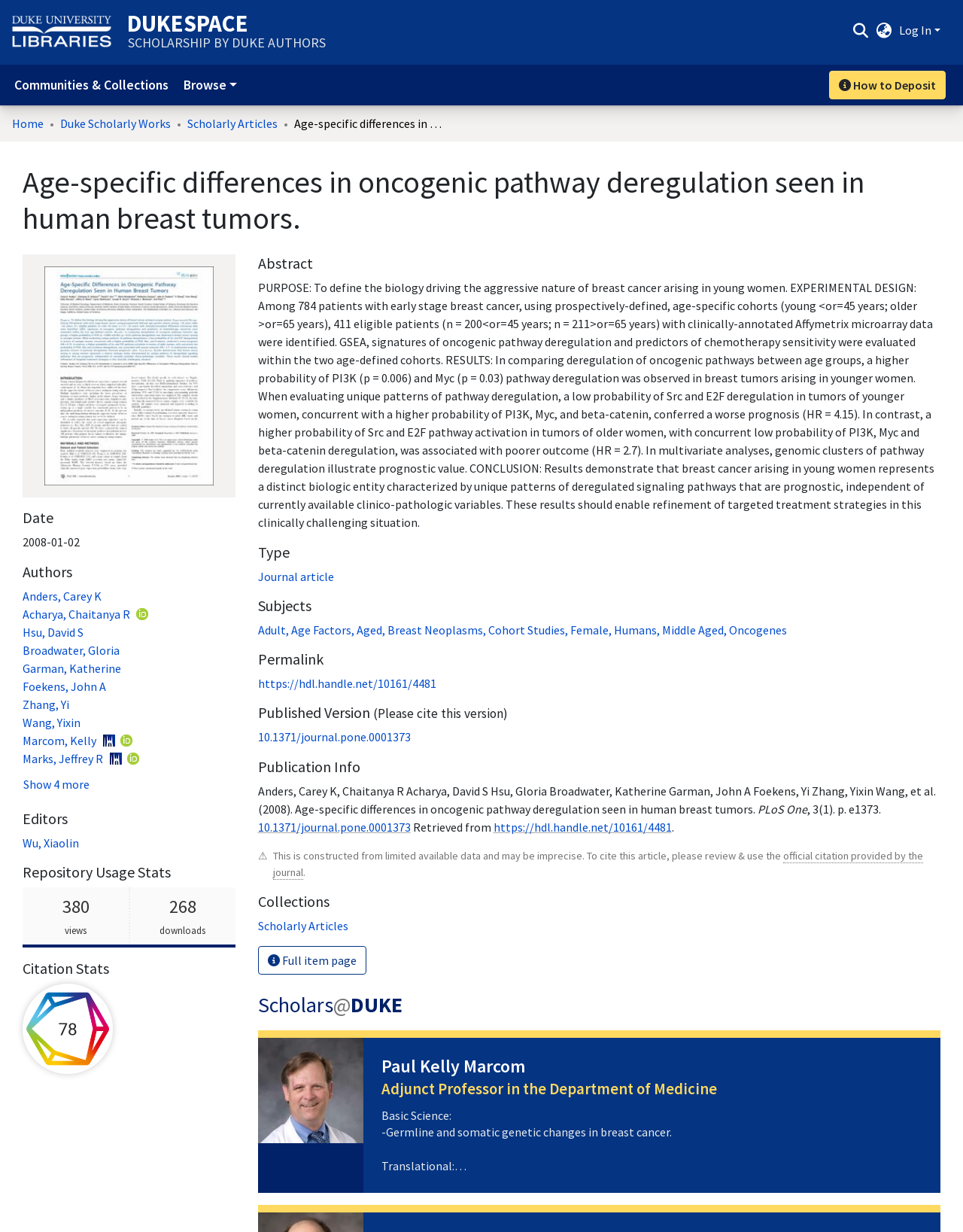Could you determine the bounding box coordinates of the clickable element to complete the instruction: "Click the 'HOME' link"? Provide the coordinates as four float numbers between 0 and 1, i.e., [left, top, right, bottom].

None